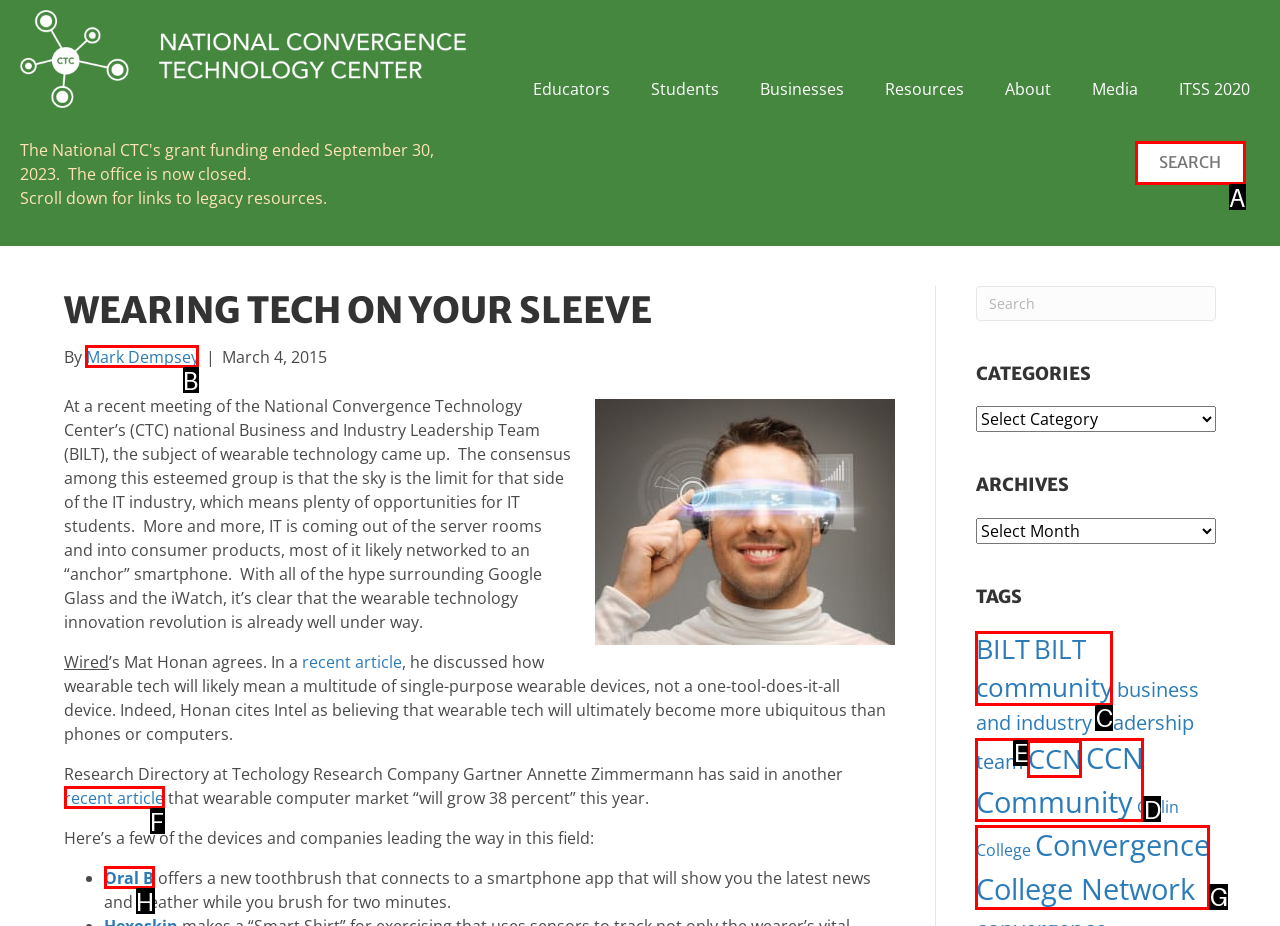Indicate which red-bounded element should be clicked to perform the task: Read the article by Mark Dempsey Answer with the letter of the correct option.

B